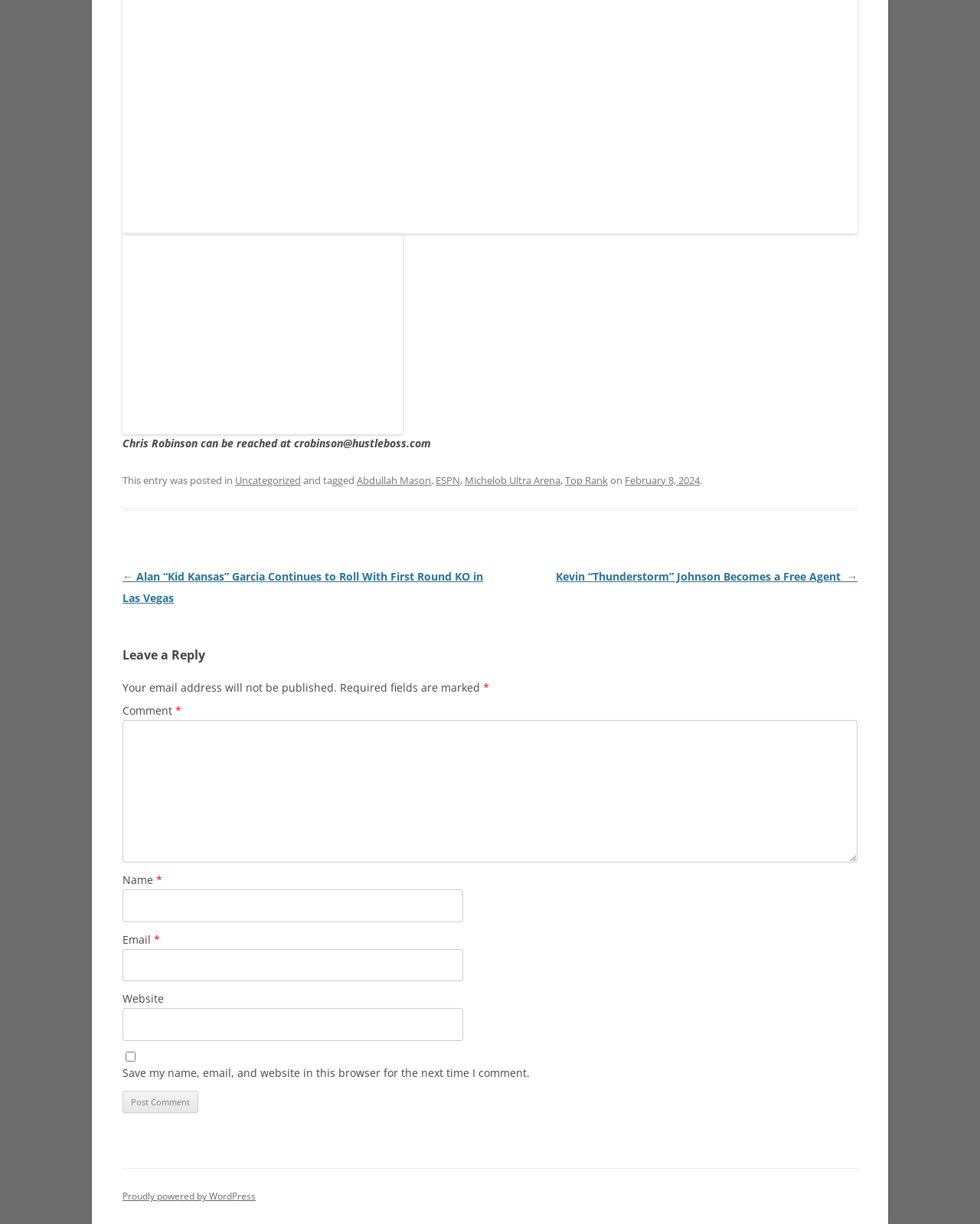What is the date of the event mentioned in the post?
Provide a fully detailed and comprehensive answer to the question.

The date of the event mentioned in the post can be found in the footer section of the webpage, where it says 'on February 8, 2024'.